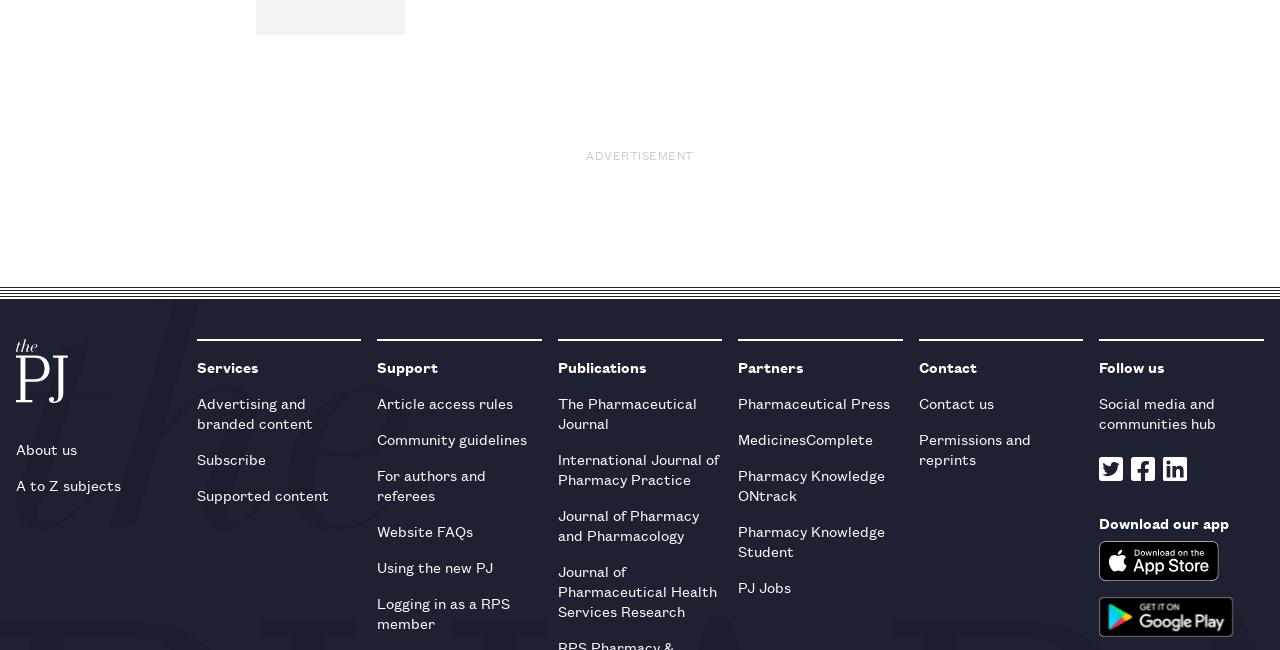Kindly provide the bounding box coordinates of the section you need to click on to fulfill the given instruction: "Follow on Twitter".

[0.859, 0.703, 0.878, 0.746]